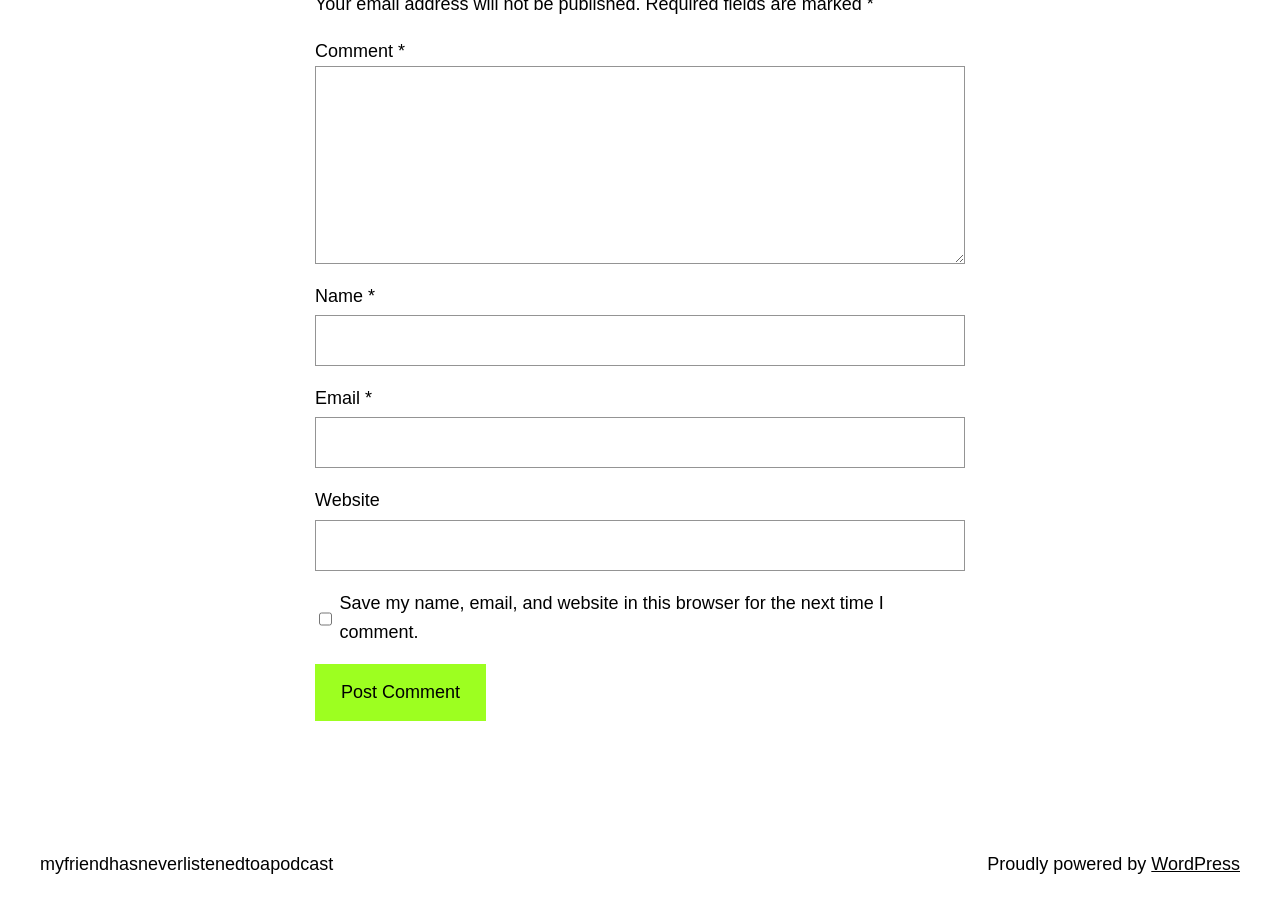Respond to the question below with a single word or phrase:
What is the purpose of the 'Website' text box?

To enter a website URL